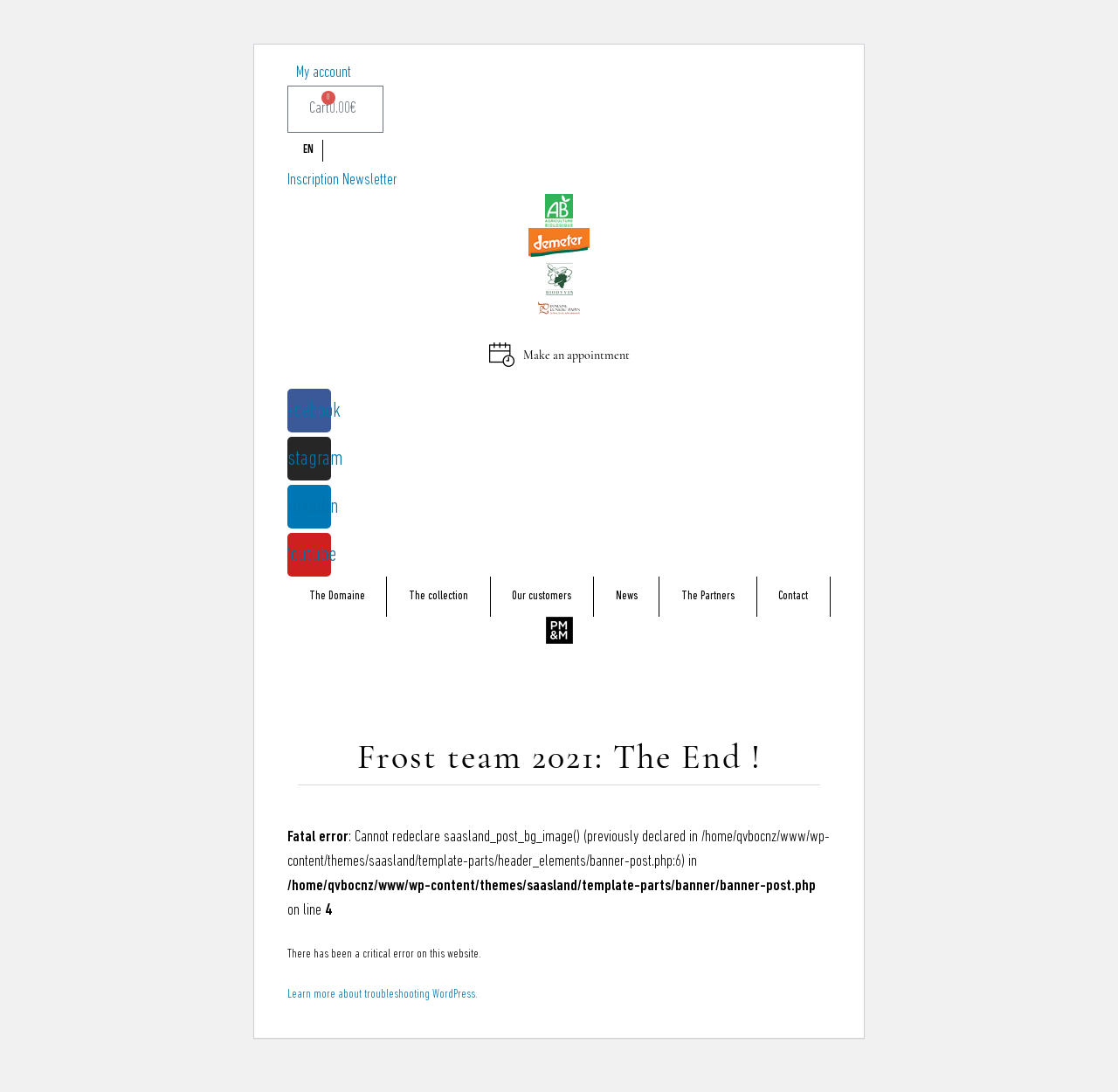Describe all the visual and textual components of the webpage comprehensively.

The webpage appears to be a website for Domaine Luneau Papin, a winery or vineyard. At the top, there are several links and icons, including a logo, a cart, and language options. Below these, there are three more logos or icons, likely representing certifications or affiliations.

To the left of these icons, there is a section with social media links, including Facebook, Instagram, LinkedIn, and YouTube. Below this, there are several main navigation links, including "The Domaine", "The collection", "Our customers", "News", "The Partners", and "Contact".

The main content of the page appears to be a blog post or article titled "Frost Team 2021: The End!", but it is currently not displaying properly due to a fatal error. The error message is displayed prominently, along with some technical details about the error.

At the bottom of the page, there is a button or link labeled "pmm bouton 1" and an image associated with it. There is also a link to learn more about troubleshooting WordPress, likely related to the error message.